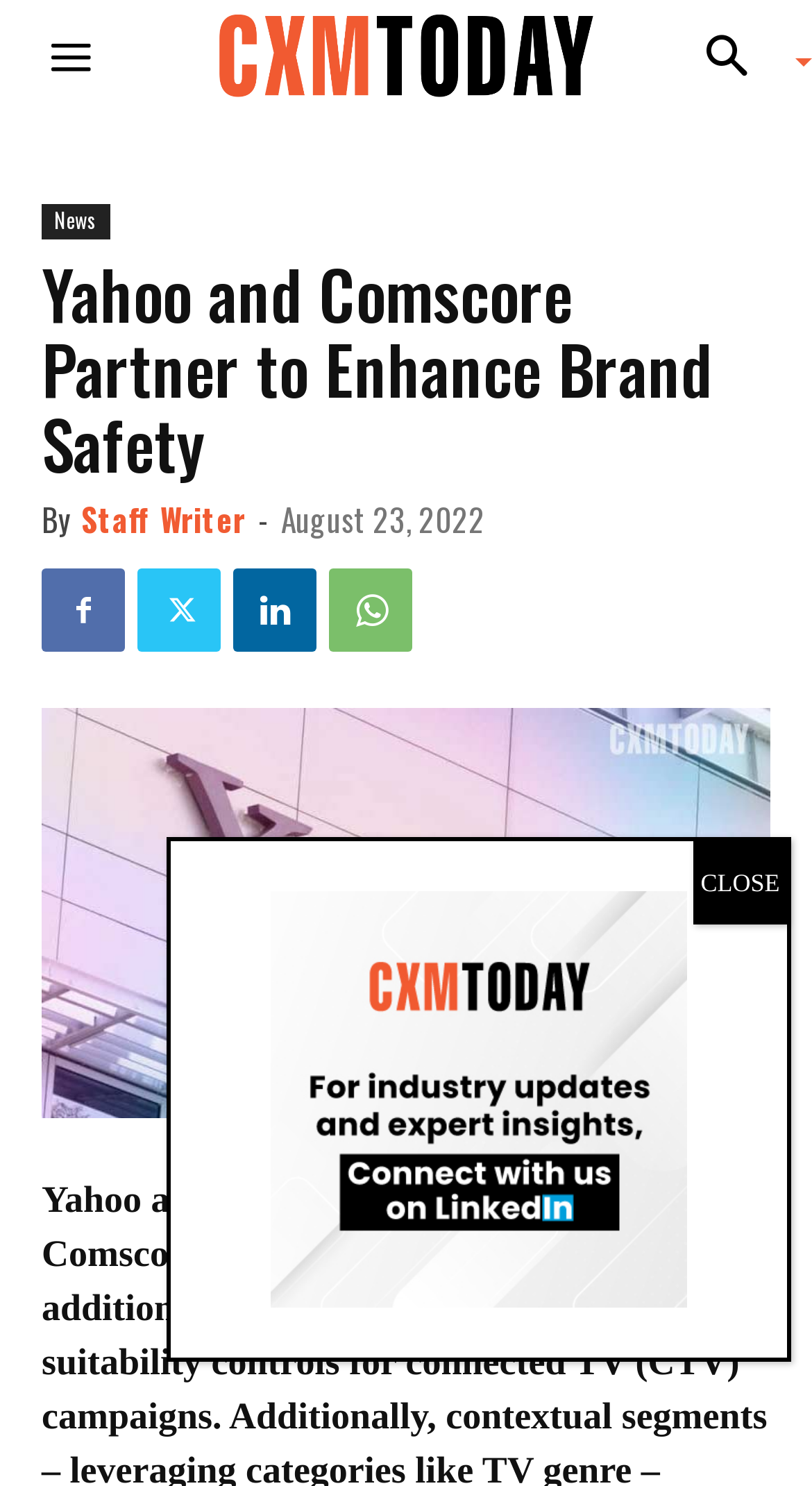Determine the heading of the webpage and extract its text content.

Yahoo and Comscore Partner to Enhance Brand Safety